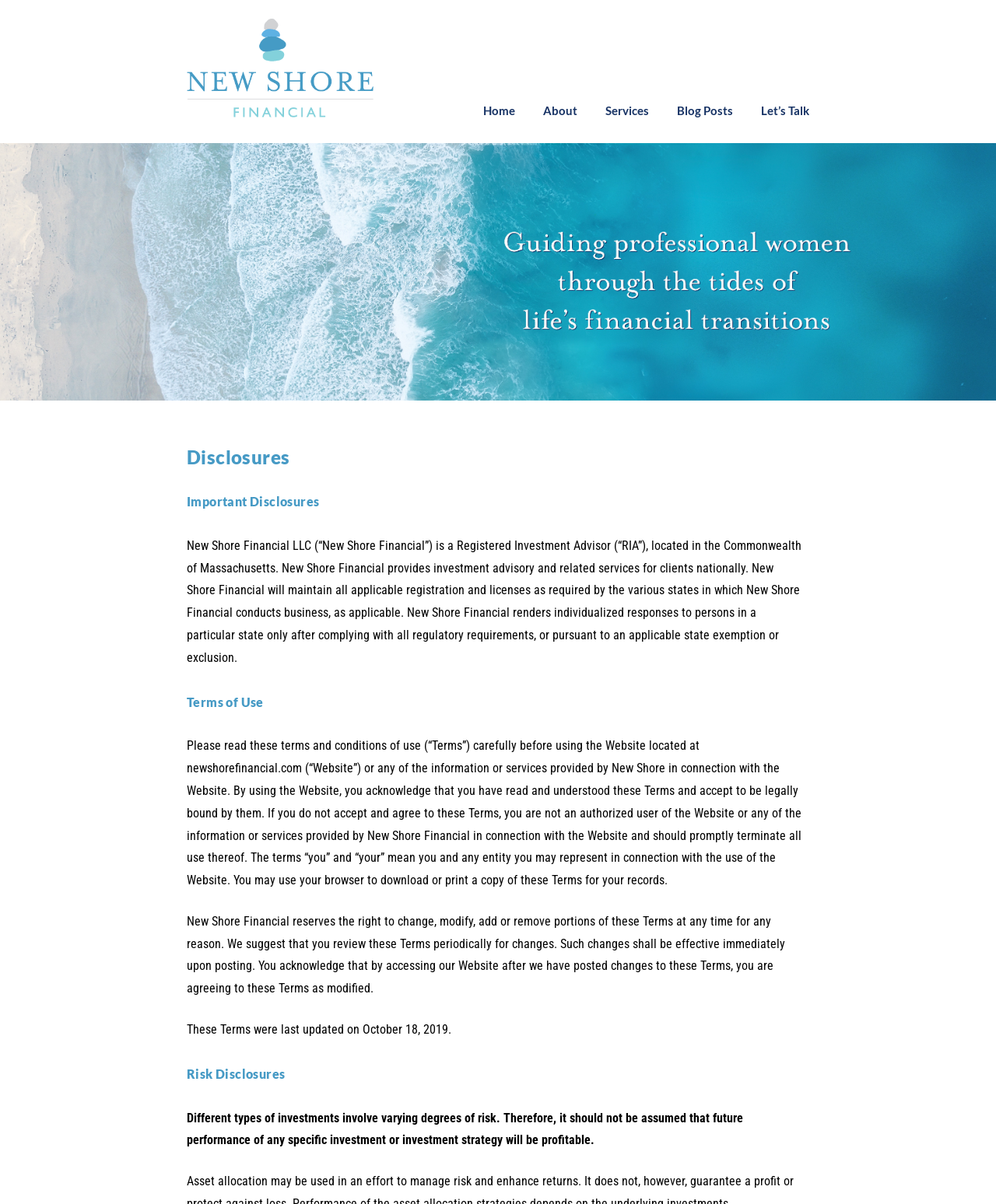Locate the bounding box coordinates of the region to be clicked to comply with the following instruction: "Click on the 'Home Improvement' link". The coordinates must be four float numbers between 0 and 1, in the form [left, top, right, bottom].

None